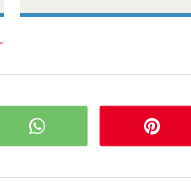Explain what is happening in the image with elaborate details.

The image features social media sharing icons, highlighting options for users to share content across different platforms. The green icon represents WhatsApp, a popular messaging app that facilitates quick sharing of messages and media among users. The red icon symbolizes Pinterest, a platform primarily used for discovering and saving creative ideas, particularly in areas such as home décor, fashion, and DIY projects. This visual serves as a functional element encouraging audience engagement by providing easy access to share interesting content with friends and followers on these platforms.